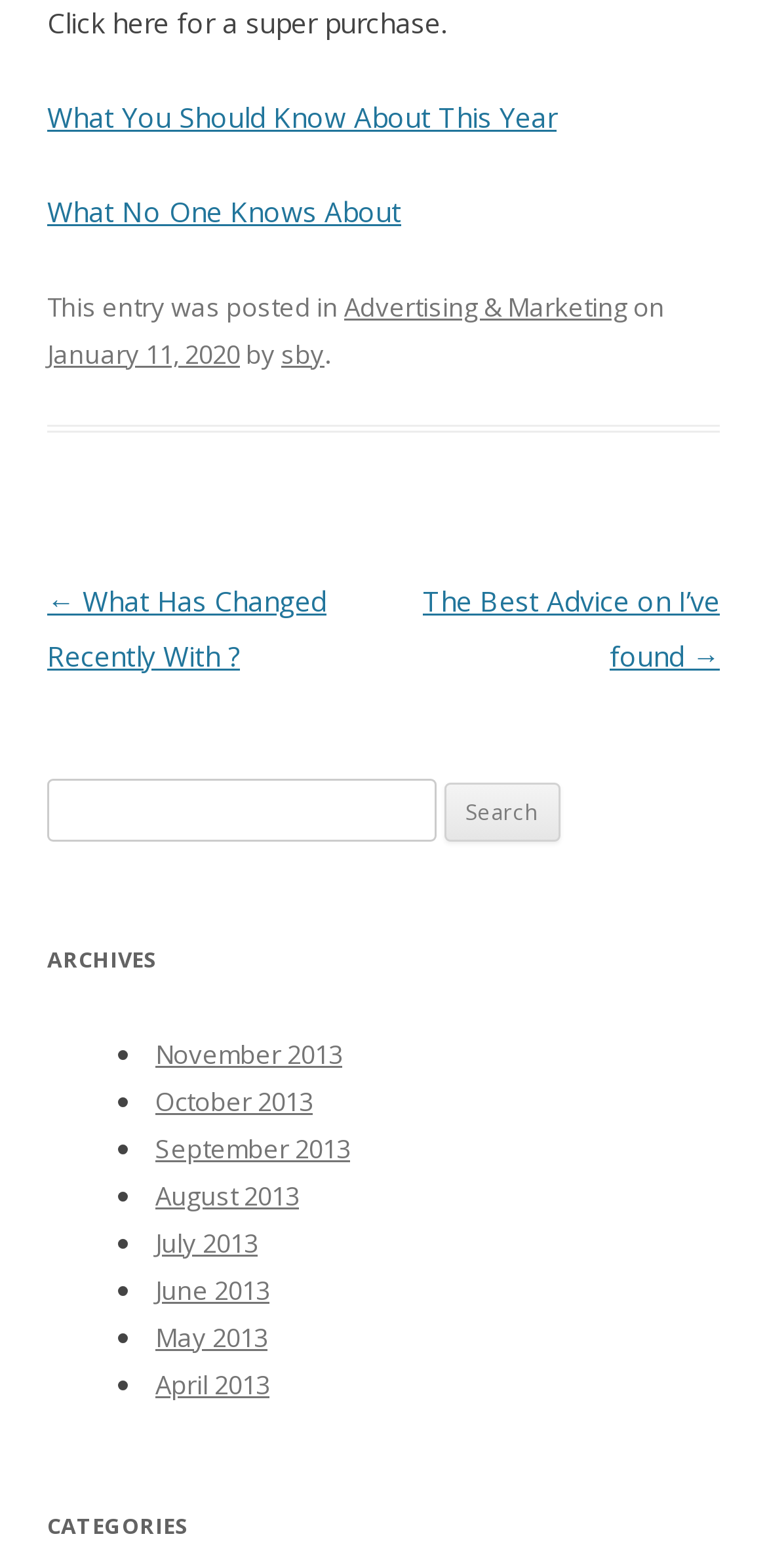Find the bounding box coordinates of the clickable area required to complete the following action: "Click on 'What You Should Know About This Year'".

[0.062, 0.063, 0.726, 0.086]